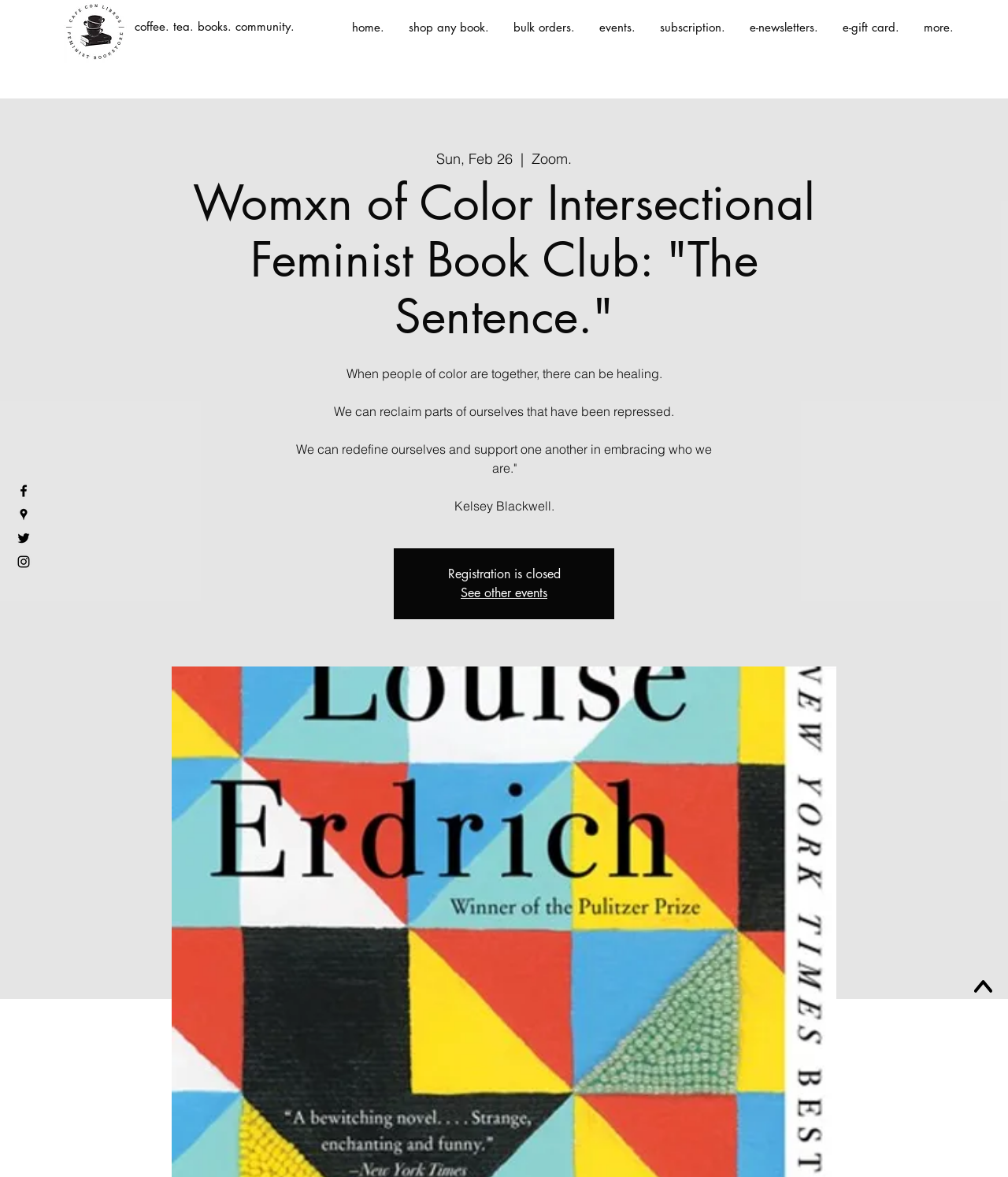Determine the bounding box coordinates of the region that needs to be clicked to achieve the task: "Click the Cafe con Libros logo".

[0.062, 0.0, 0.126, 0.054]